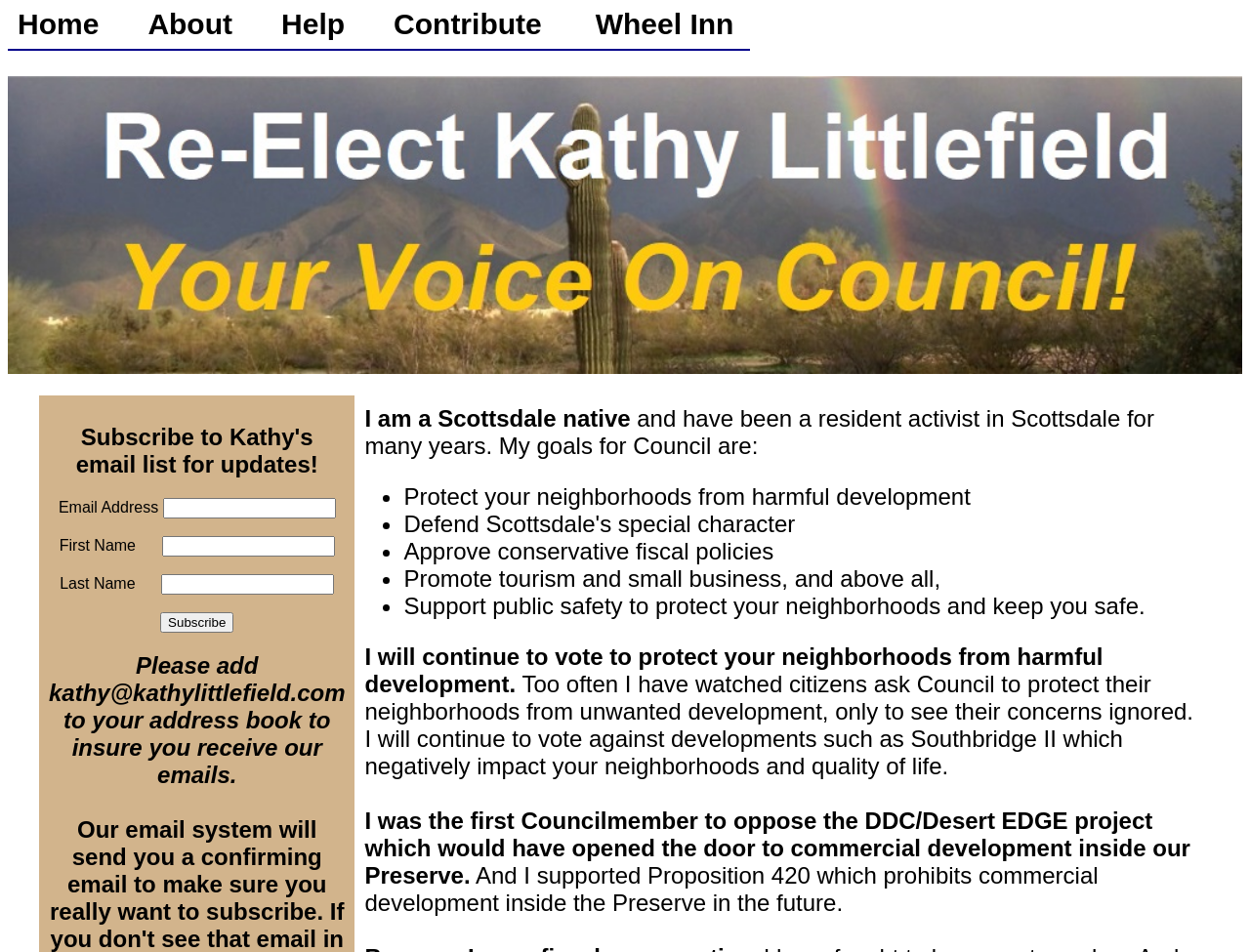What is Kathy's stance on development?
Using the visual information, reply with a single word or short phrase.

Against harmful development